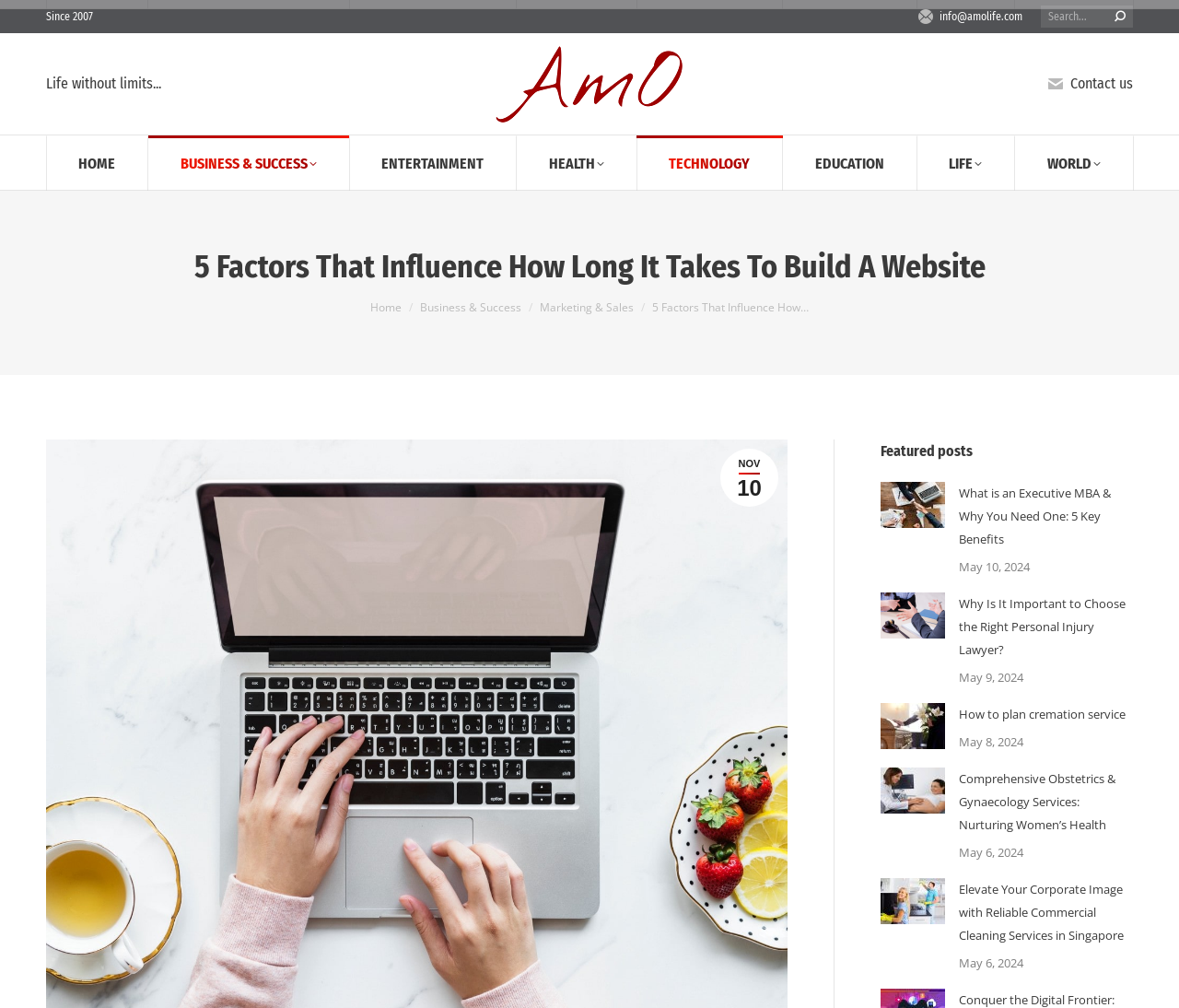Provide a short, one-word or phrase answer to the question below:
How many articles are featured on the webpage?

5